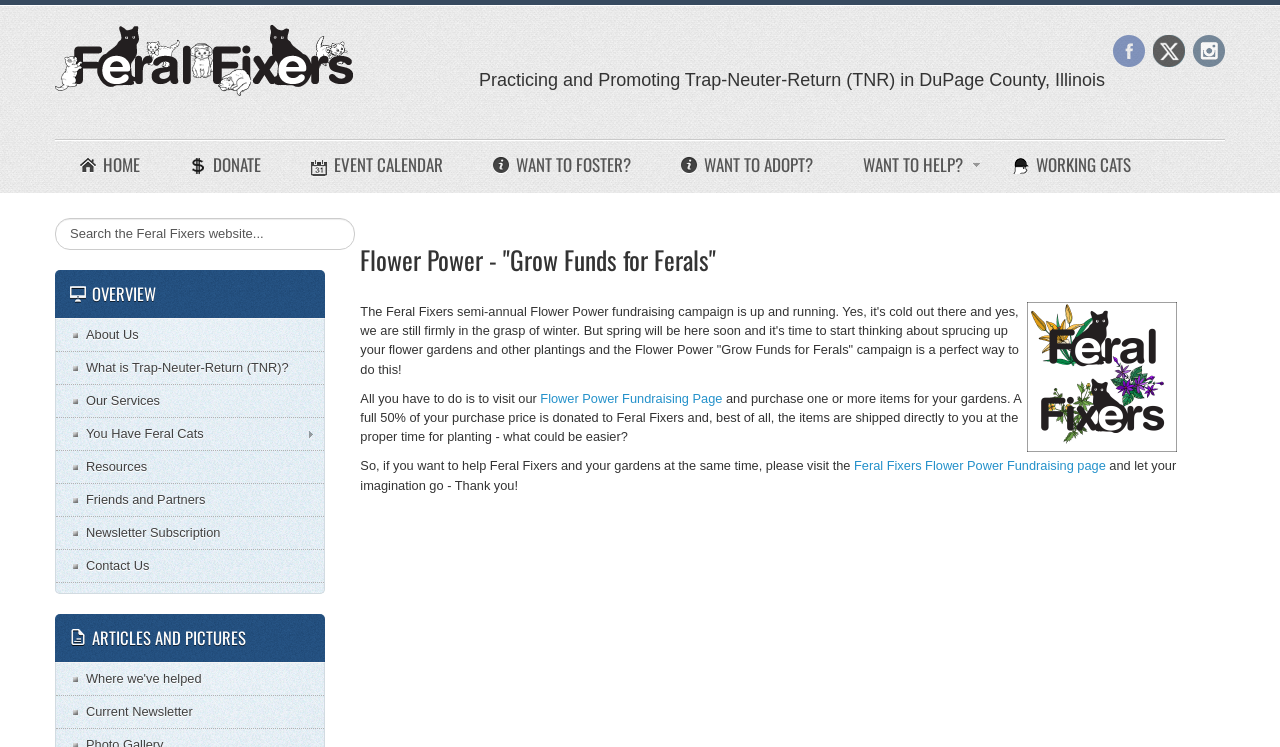What is the organization promoting?
Answer the question with a single word or phrase by looking at the picture.

Trap-Neuter-Return (TNR)